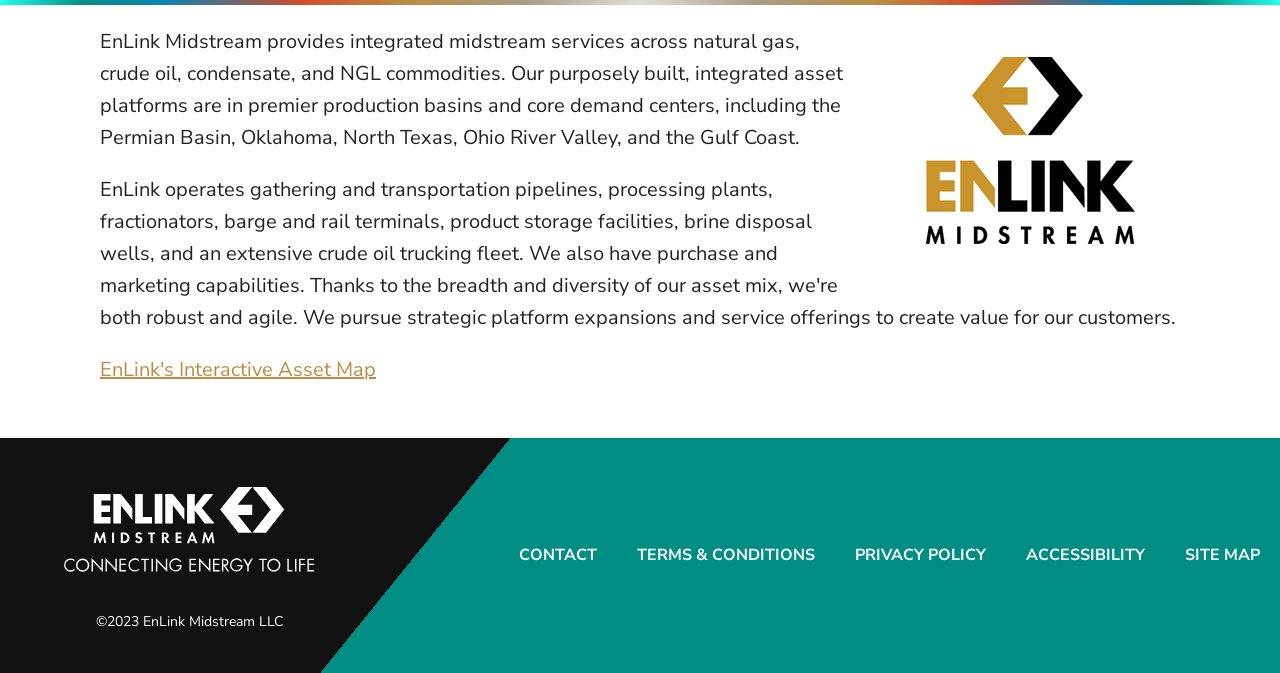Given the webpage screenshot, identify the bounding box of the UI element that matches this description: "EnLink's Interactive Asset Map".

[0.078, 0.53, 0.294, 0.57]